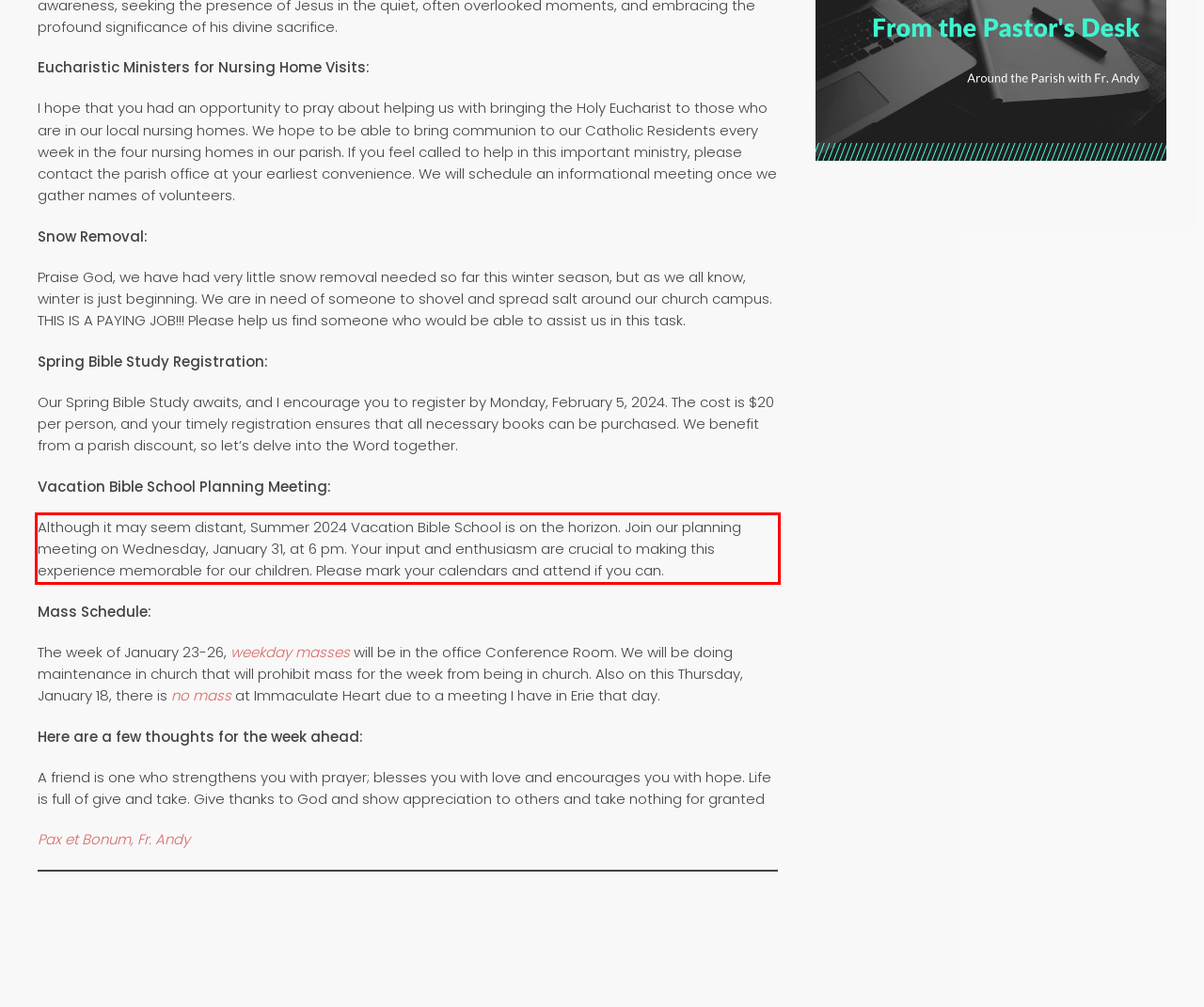You have a webpage screenshot with a red rectangle surrounding a UI element. Extract the text content from within this red bounding box.

Although it may seem distant, Summer 2024 Vacation Bible School is on the horizon. Join our planning meeting on Wednesday, January 31, at 6 pm. Your input and enthusiasm are crucial to making this experience memorable for our children. Please mark your calendars and attend if you can.